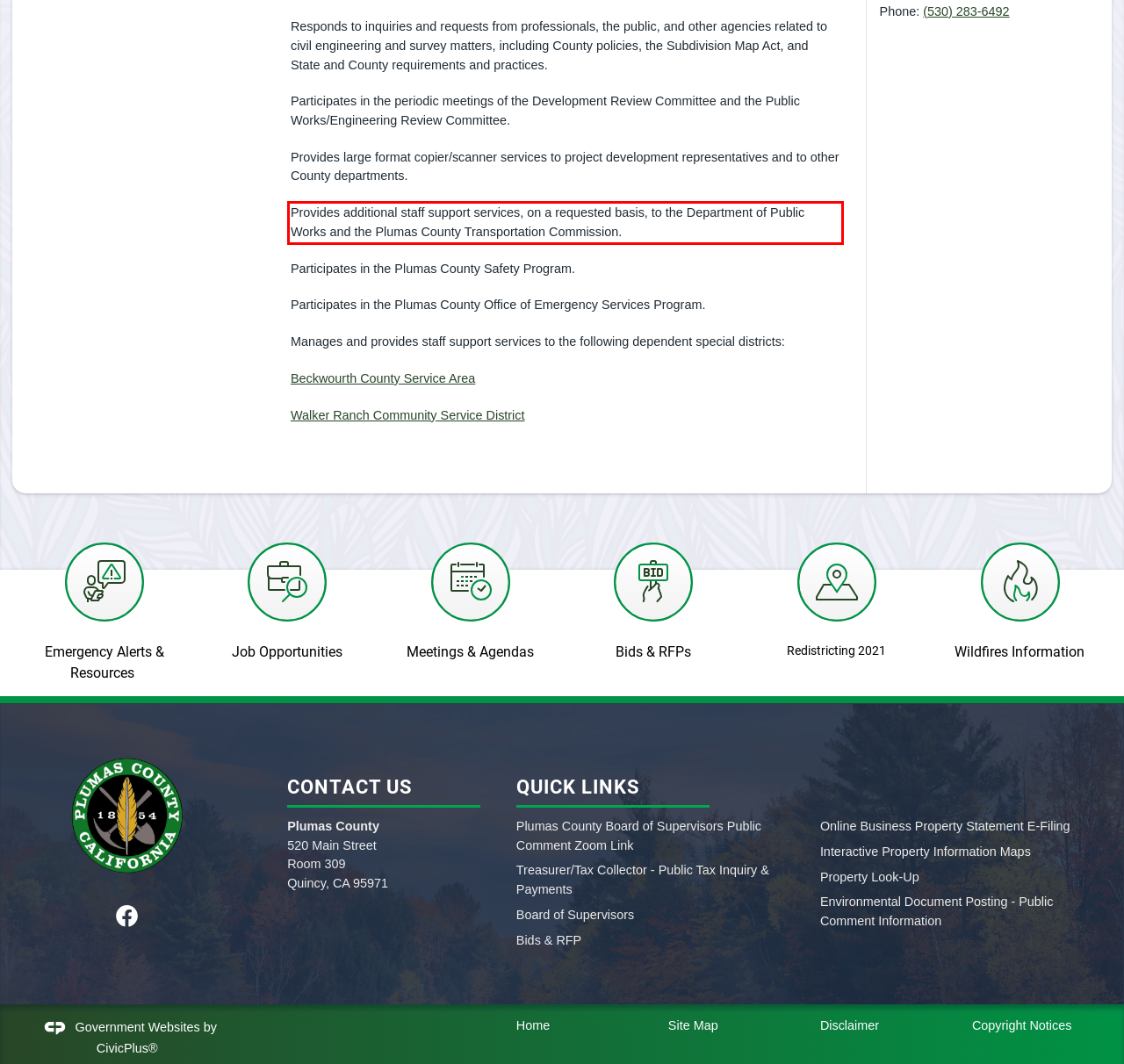Analyze the screenshot of the webpage and extract the text from the UI element that is inside the red bounding box.

Provides additional staff support services, on a requested basis, to the Department of Public Works and the Plumas County Transportation Commission.